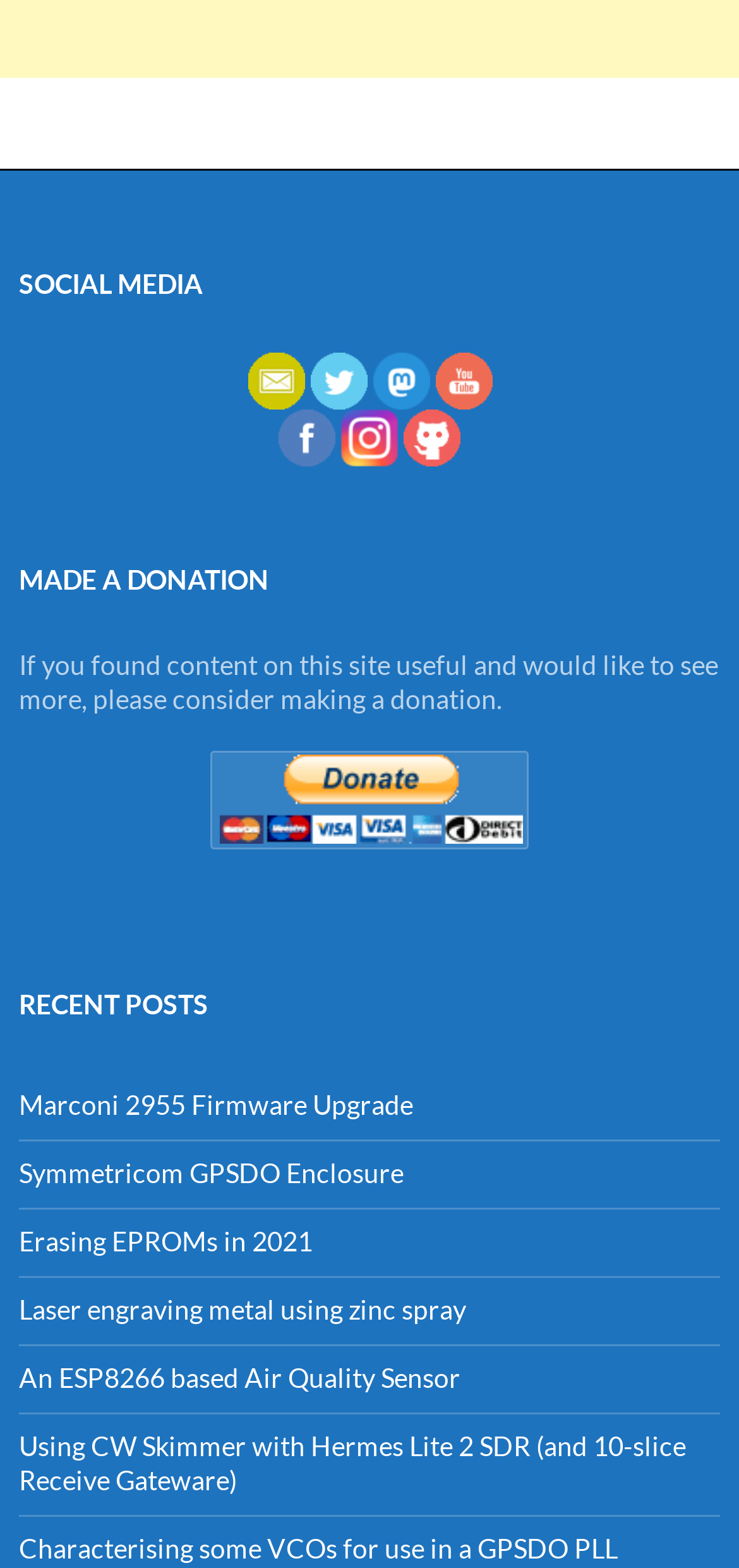Locate and provide the bounding box coordinates for the HTML element that matches this description: "Erasing EPROMs in 2021".

[0.026, 0.781, 0.423, 0.802]